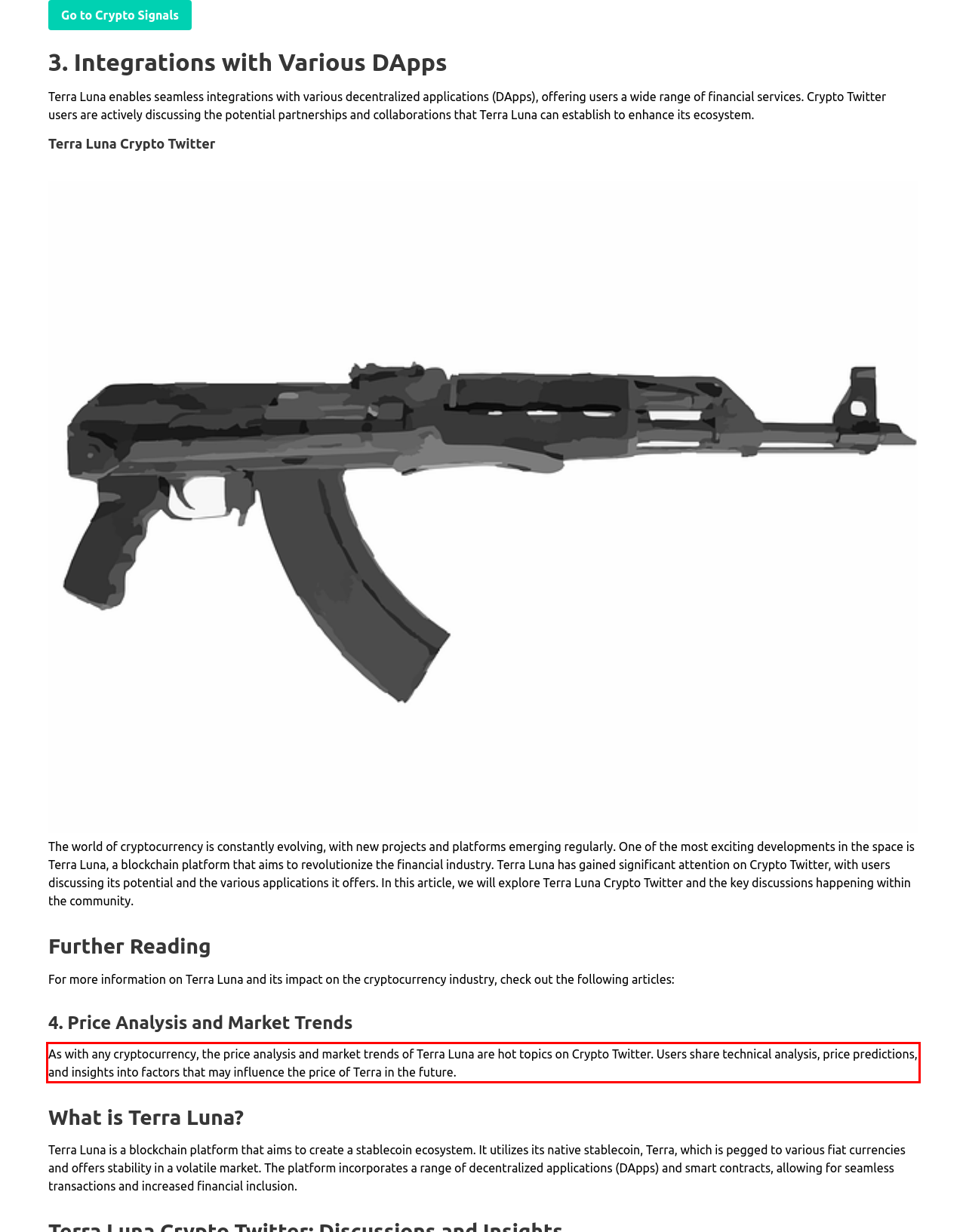Please examine the webpage screenshot and extract the text within the red bounding box using OCR.

As with any cryptocurrency, the price analysis and market trends of Terra Luna are hot topics on Crypto Twitter. Users share technical analysis, price predictions, and insights into factors that may influence the price of Terra in the future.